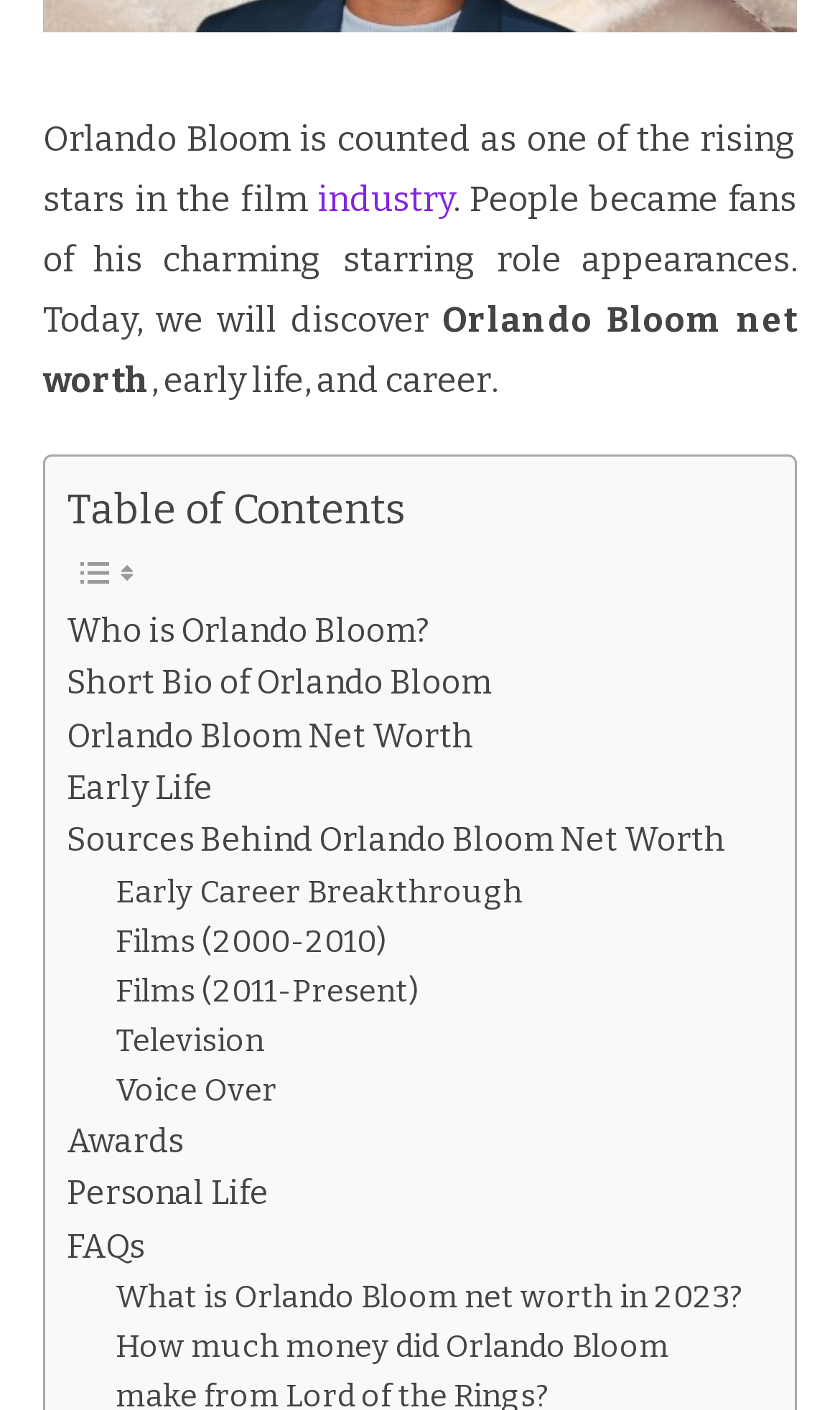Answer this question in one word or a short phrase: How many links are there in the Table of Contents?

10